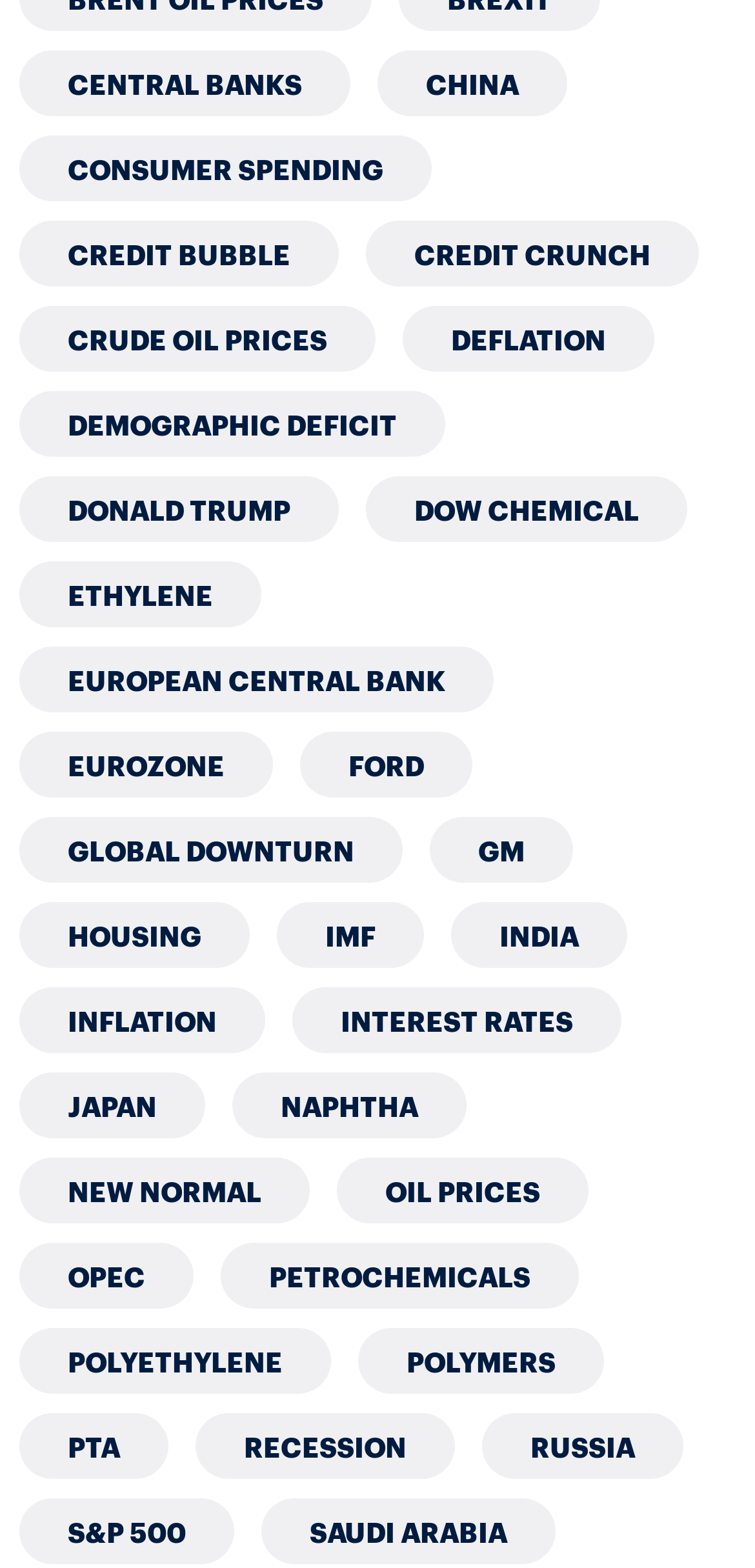Based on the element description: "S&P 500", identify the bounding box coordinates for this UI element. The coordinates must be four float numbers between 0 and 1, listed as [left, top, right, bottom].

[0.026, 0.956, 0.31, 0.998]